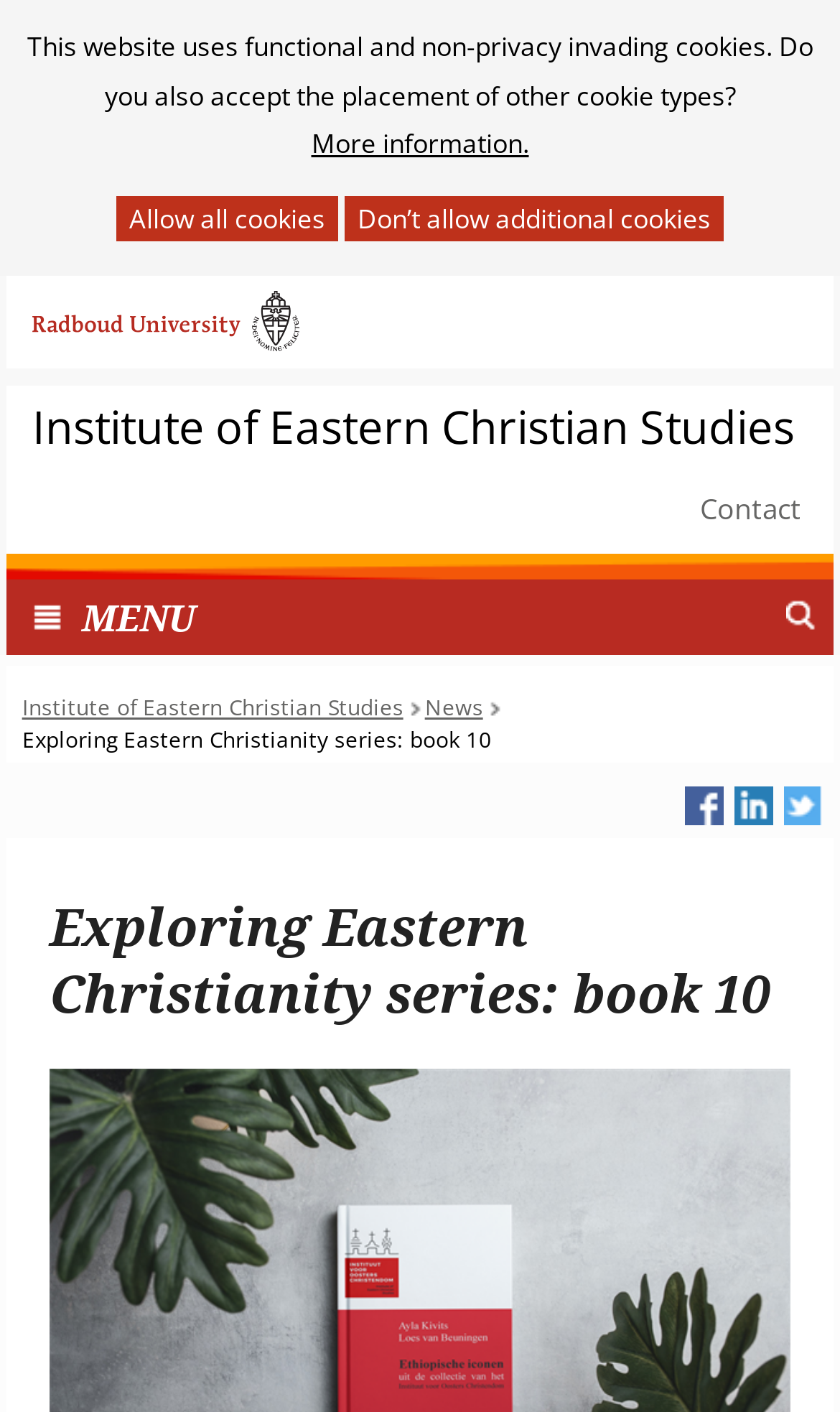What is the name of the university?
Based on the screenshot, answer the question with a single word or phrase.

Radboud University